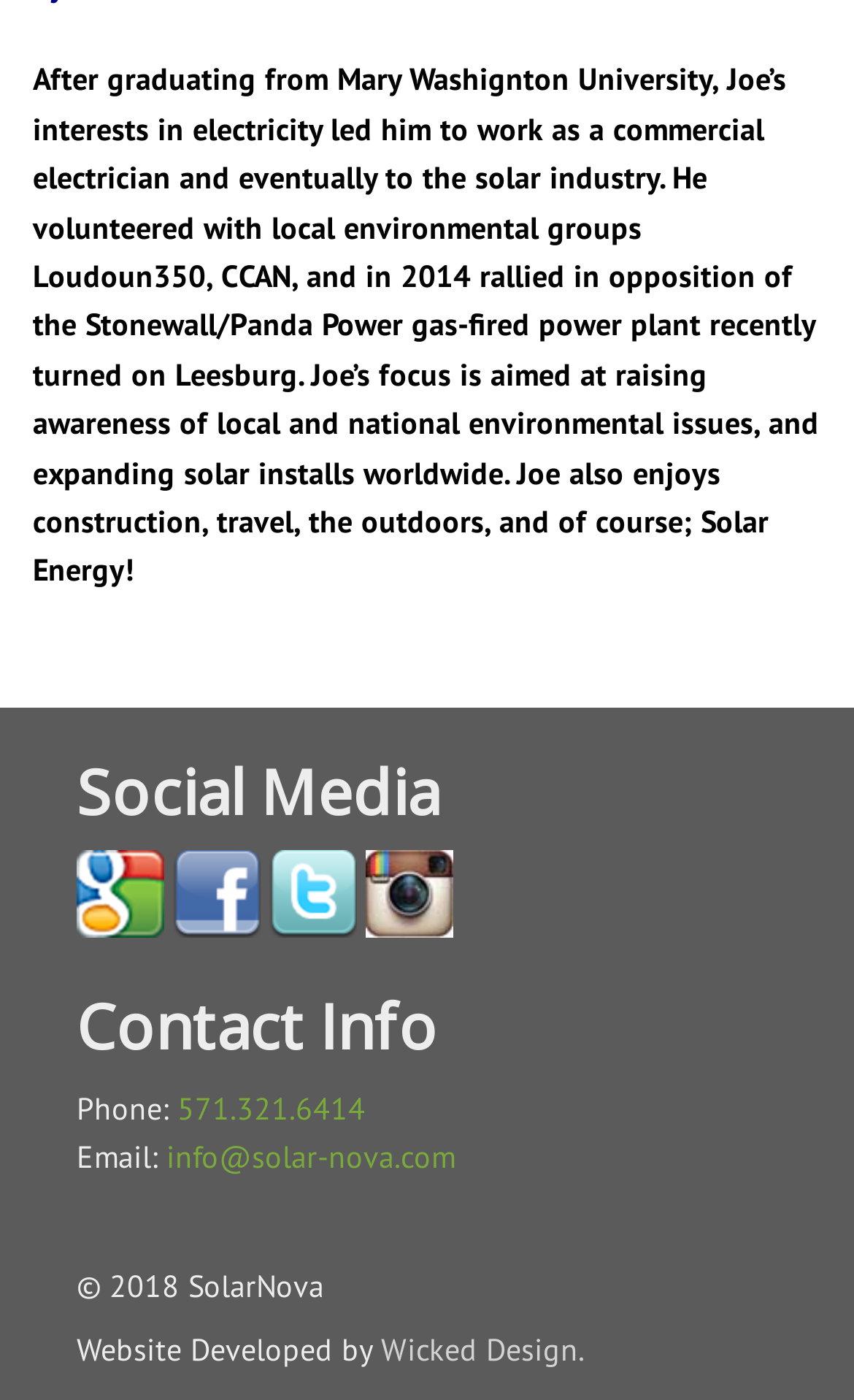How many social media links are there?
Refer to the image and provide a one-word or short phrase answer.

4